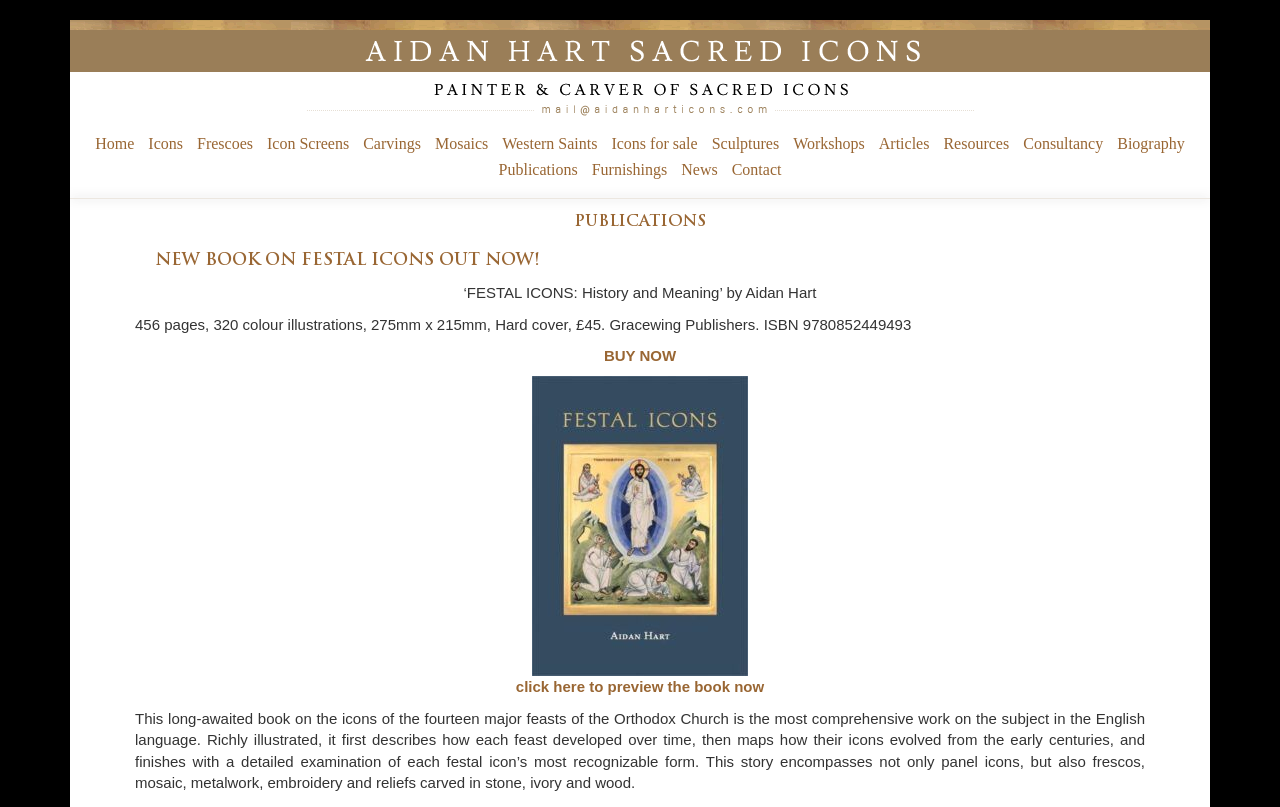Provide the bounding box coordinates of the area you need to click to execute the following instruction: "Preview the book 'FESTAL ICONS: History and Meaning'".

[0.403, 0.841, 0.597, 0.862]